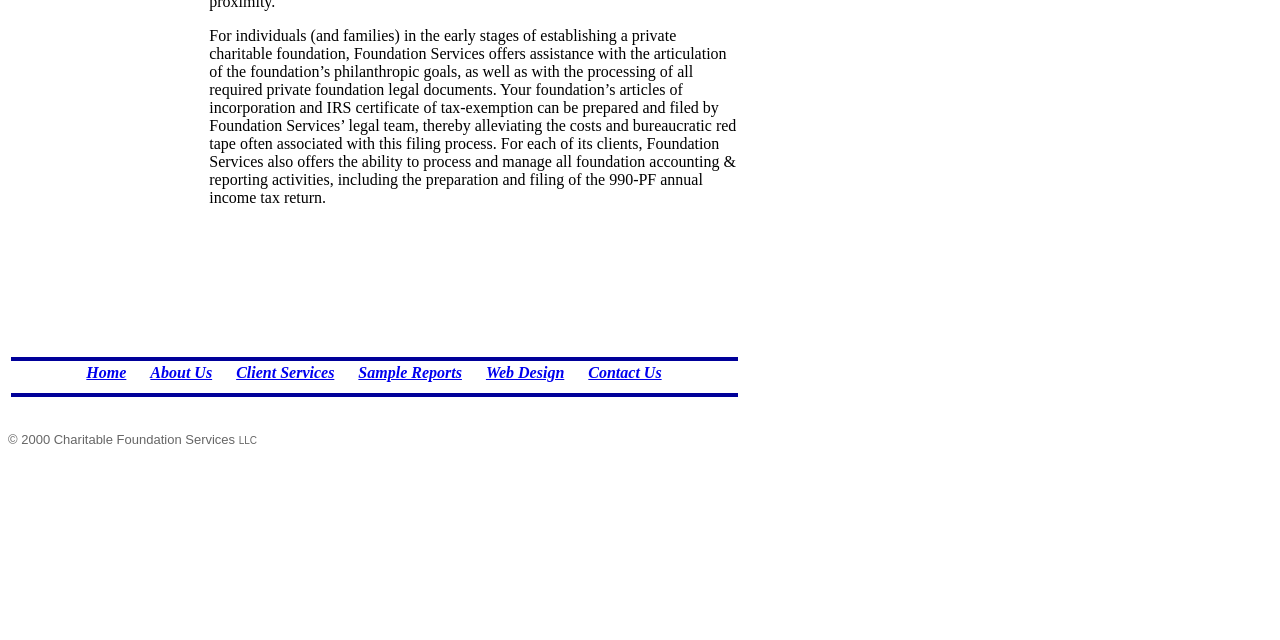Predict the bounding box coordinates of the UI element that matches this description: "Client Services". The coordinates should be in the format [left, top, right, bottom] with each value between 0 and 1.

[0.184, 0.568, 0.261, 0.595]